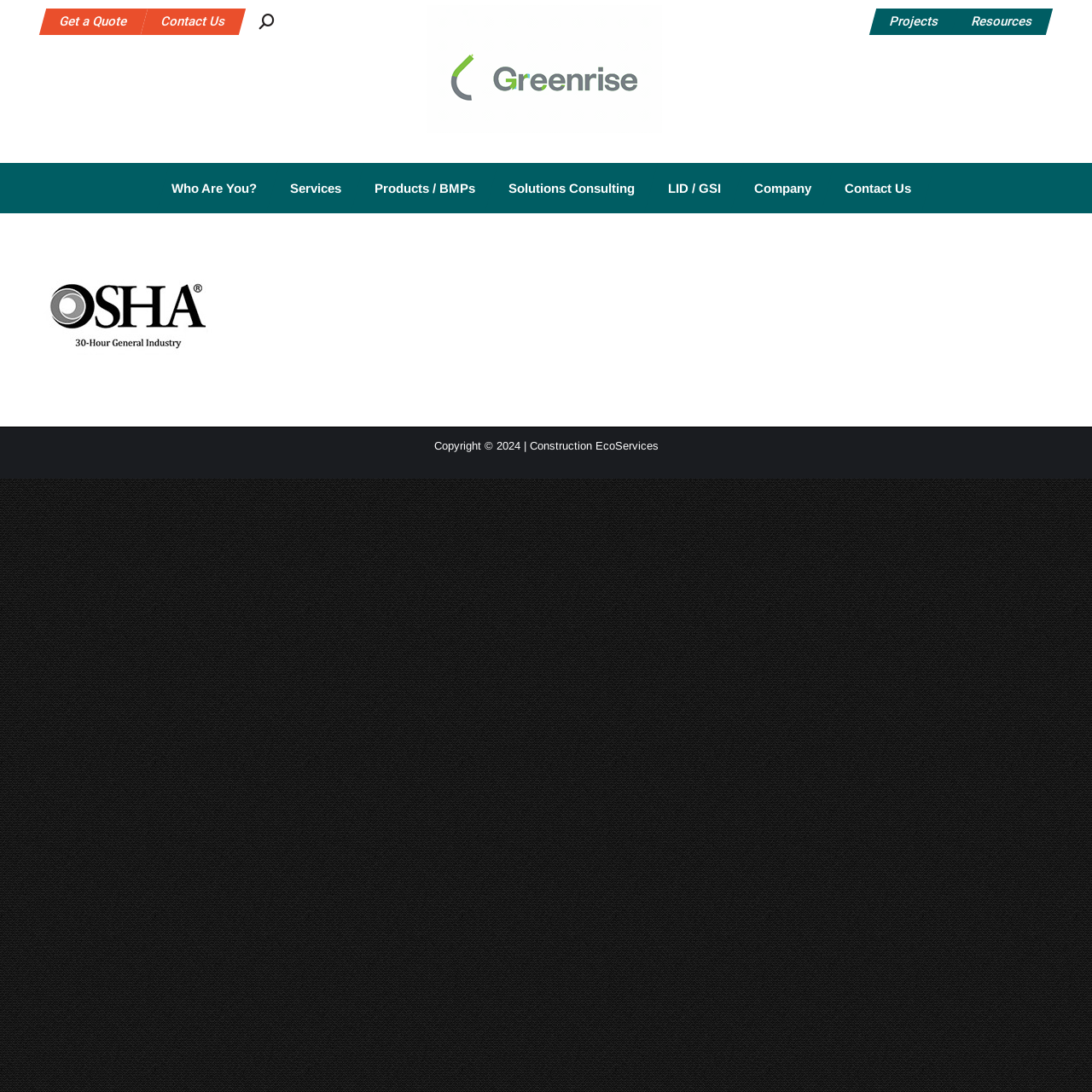Given the description of a UI element: "Contact Us", identify the bounding box coordinates of the matching element in the webpage screenshot.

[0.129, 0.008, 0.225, 0.032]